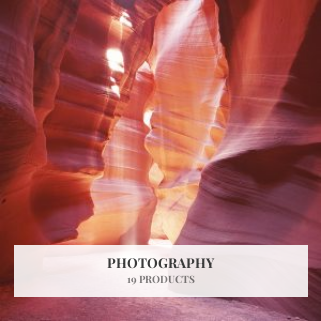How many products are available in the PHOTOGRAPHY category?
Using the image, provide a concise answer in one word or a short phrase.

19